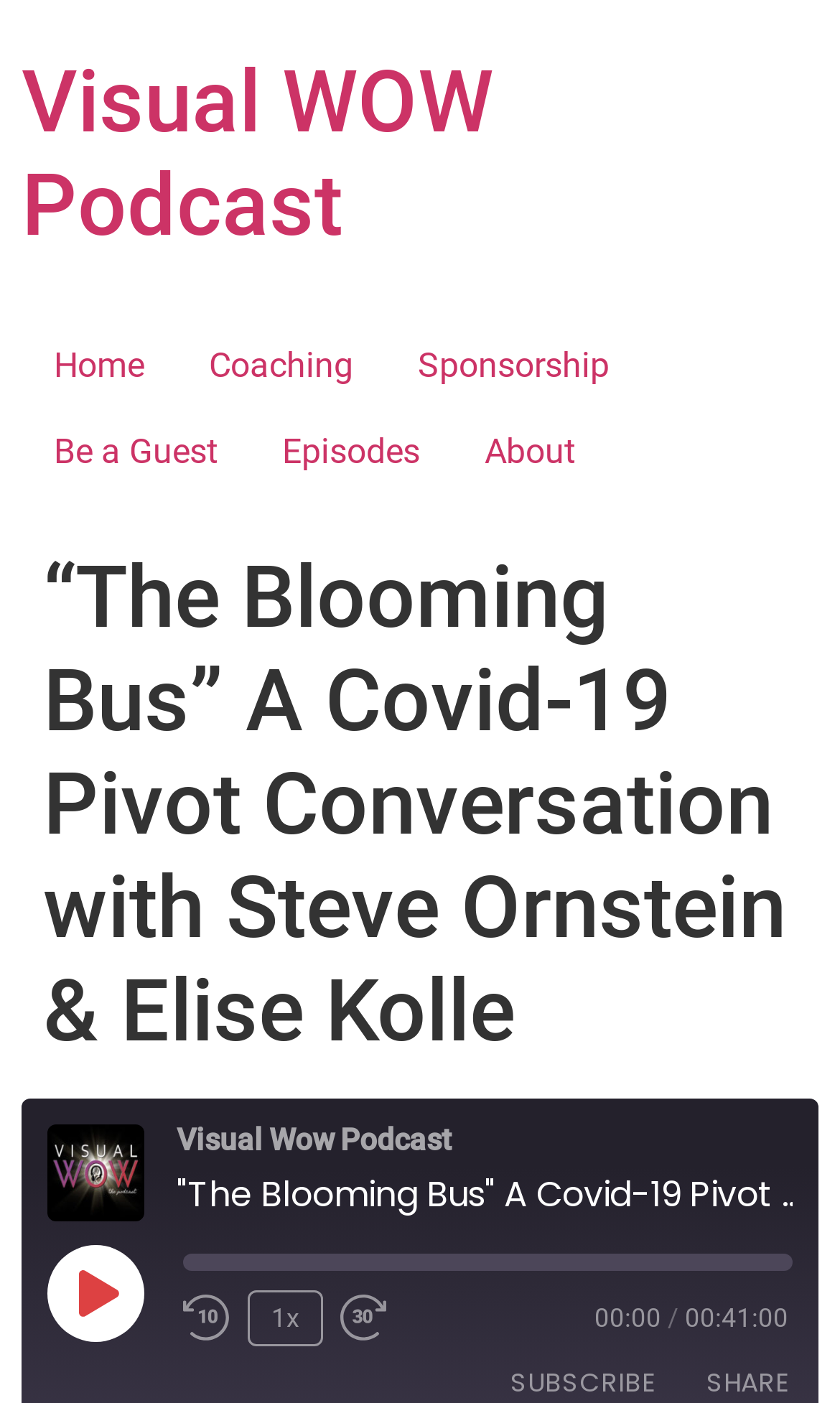Please identify the bounding box coordinates of the clickable region that I should interact with to perform the following instruction: "Play the episode". The coordinates should be expressed as four float numbers between 0 and 1, i.e., [left, top, right, bottom].

[0.056, 0.887, 0.169, 0.955]